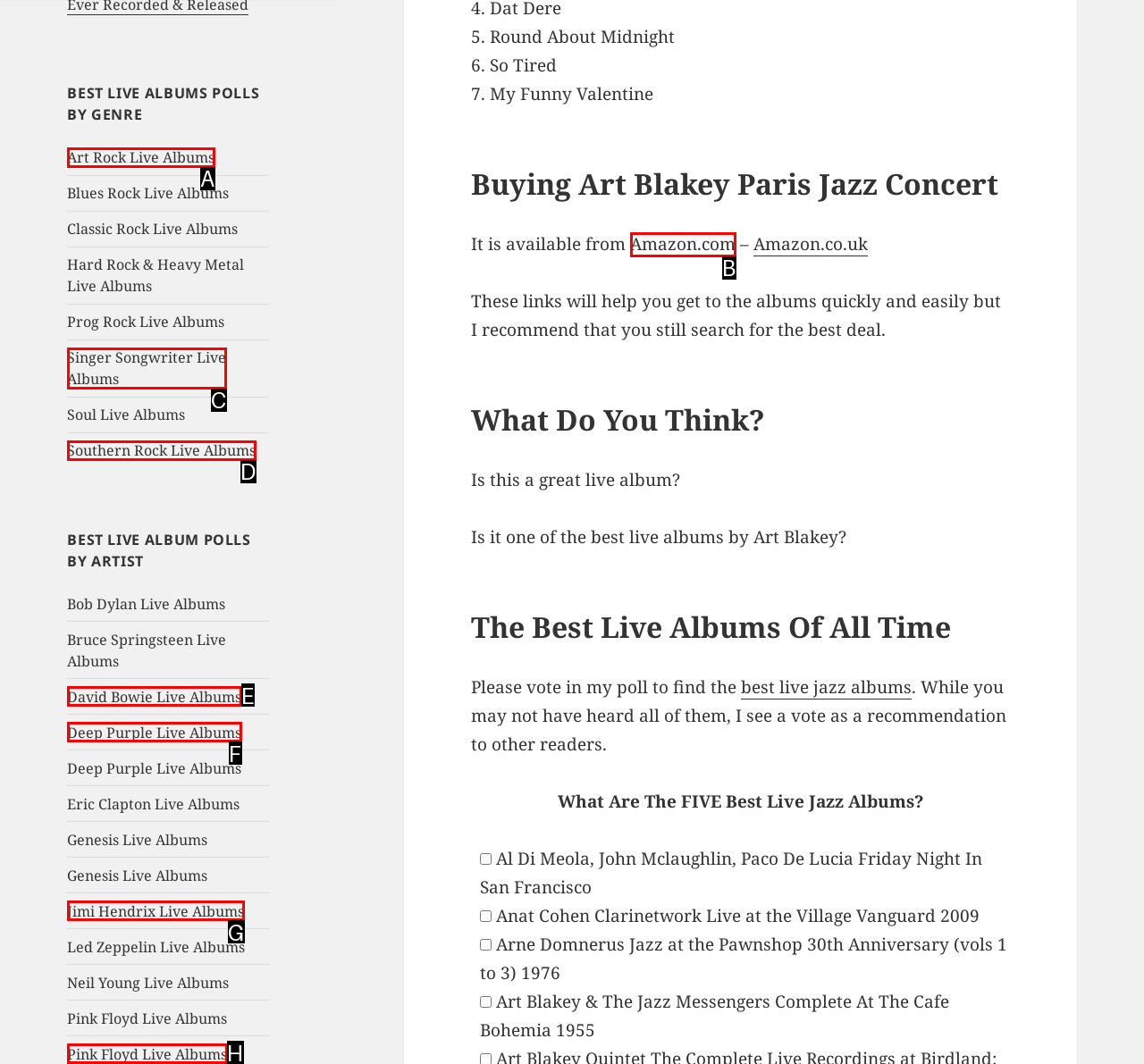Indicate which UI element needs to be clicked to fulfill the task: Click on Amazon.com
Answer with the letter of the chosen option from the available choices directly.

B